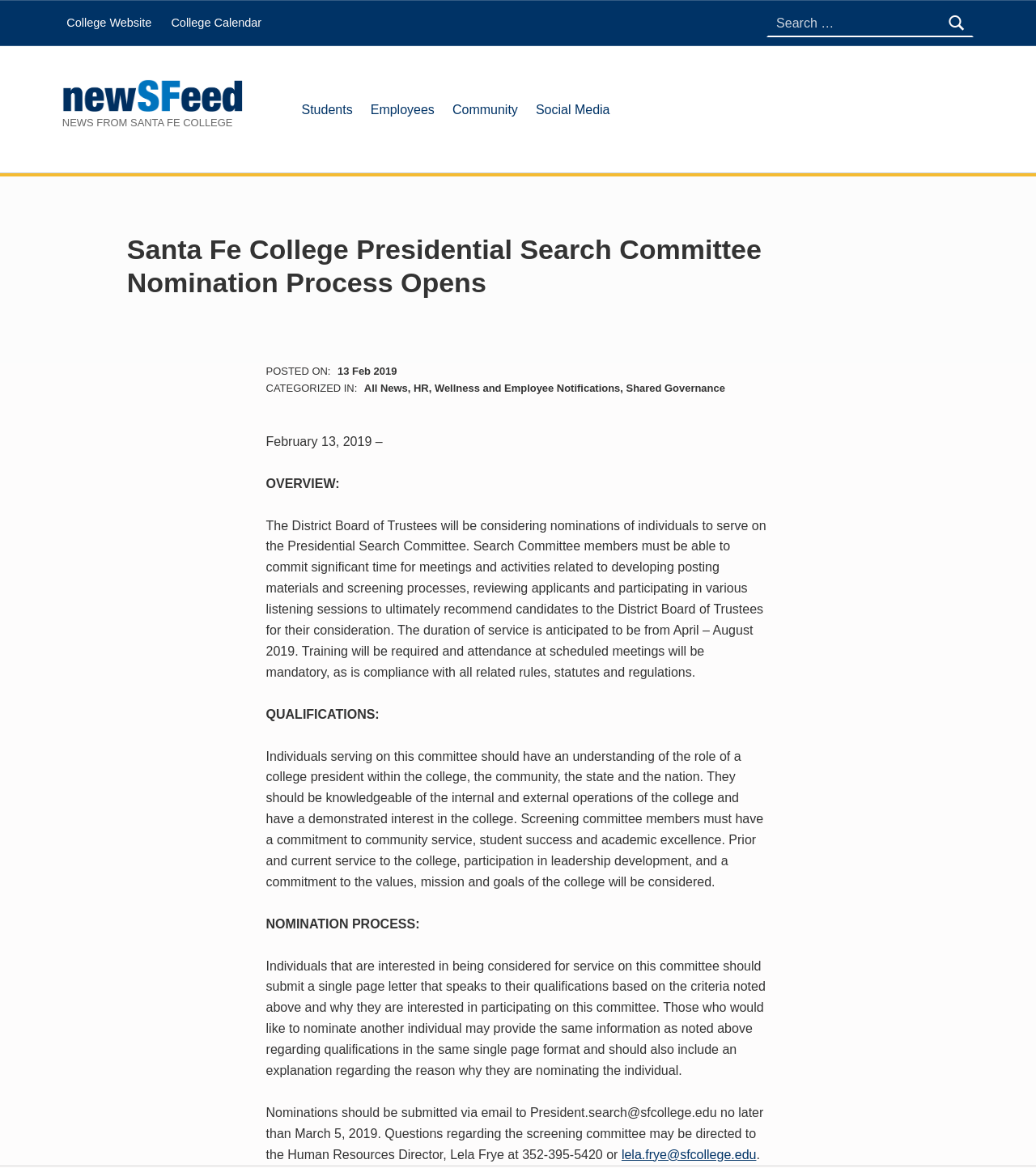Observe the image and answer the following question in detail: What is the phone number of the Human Resources Director?

I found the answer by reading the 'NOMINATION PROCESS:' section, which provides the contact information of the Human Resources Director, Lela Frye. The phone number is '352-395-5420'.